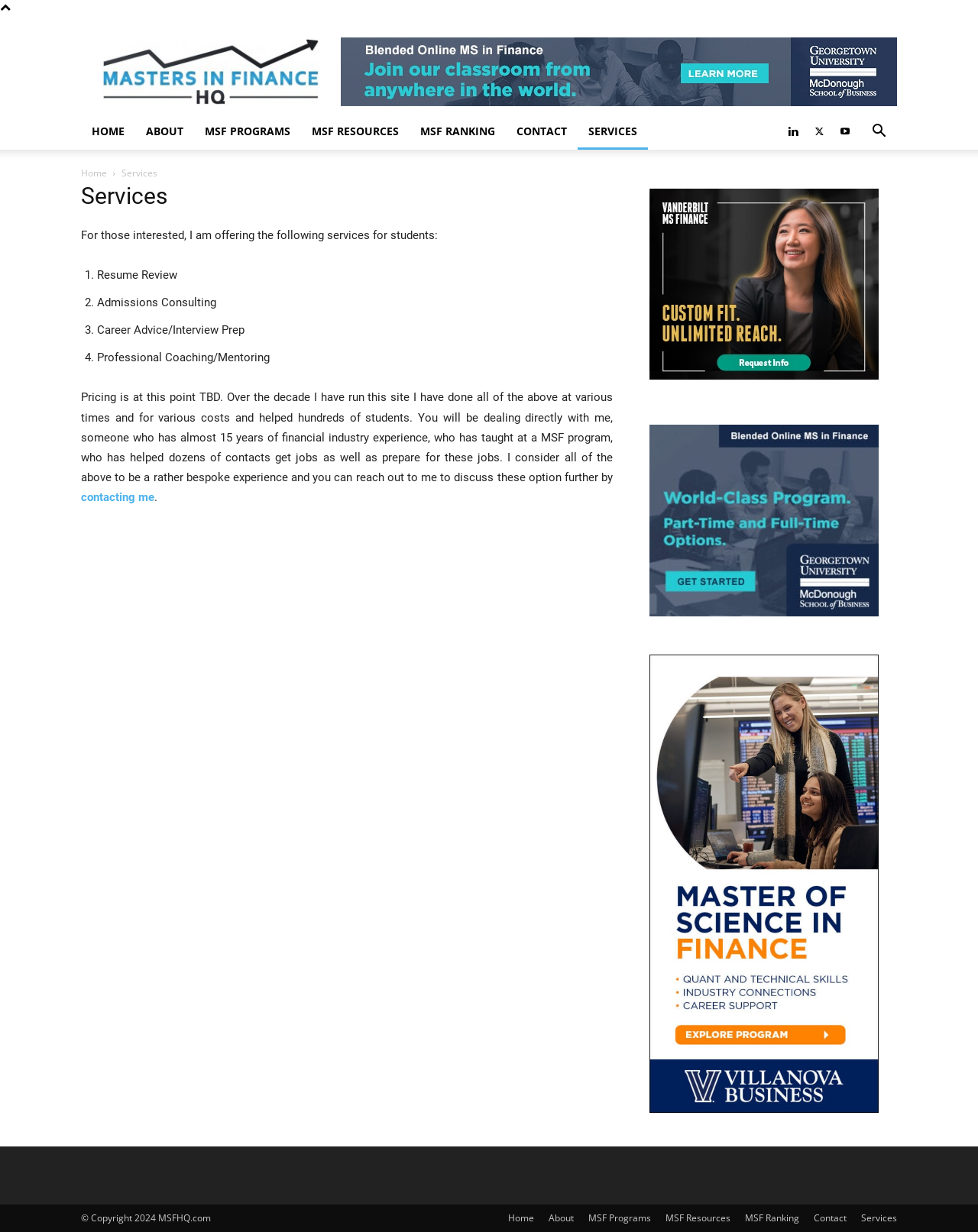How can you reach out to discuss services further?
Based on the screenshot, provide your answer in one word or phrase.

By contacting me